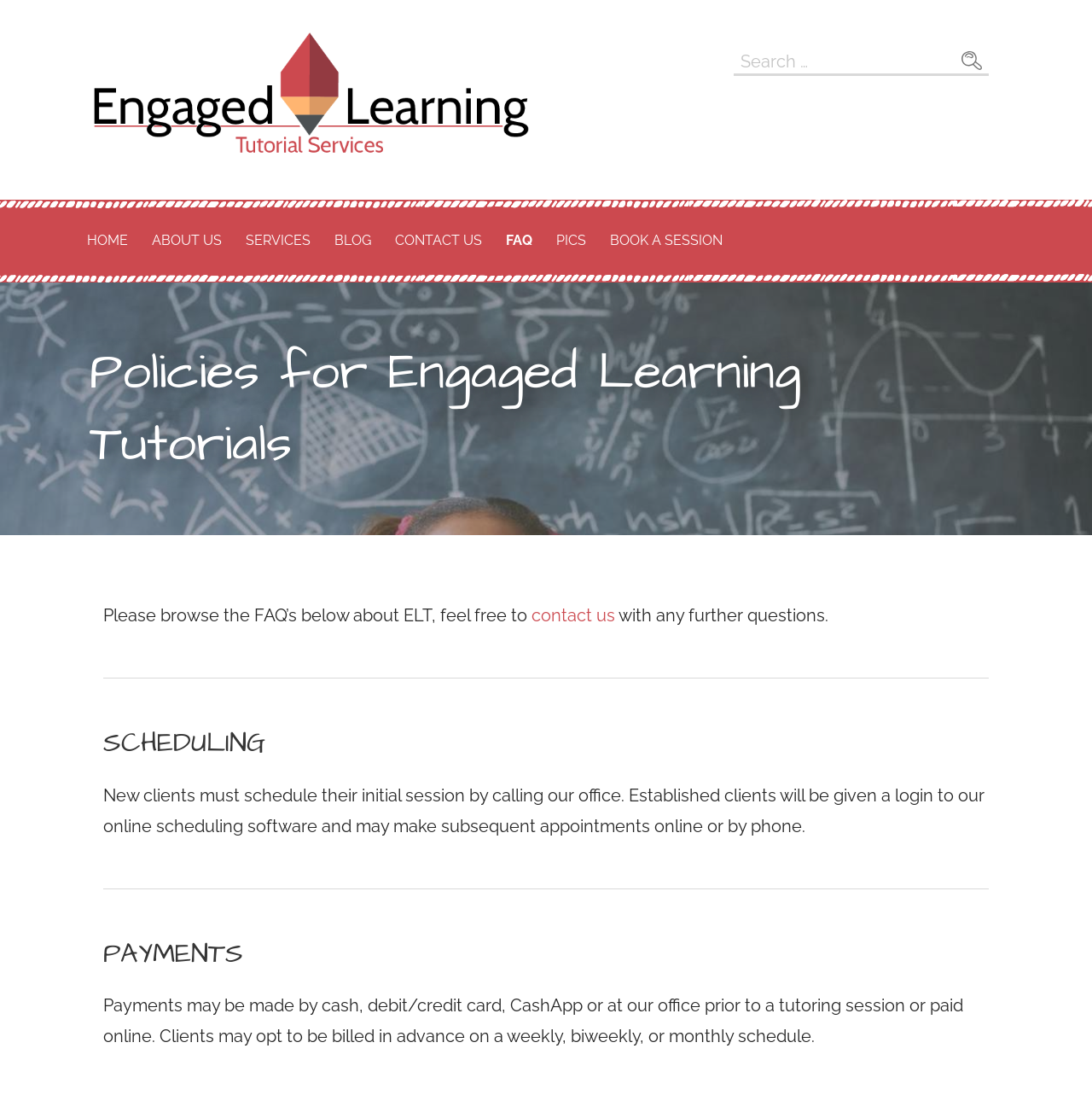What is the purpose of the search box?
Use the image to answer the question with a single word or phrase.

To search the website